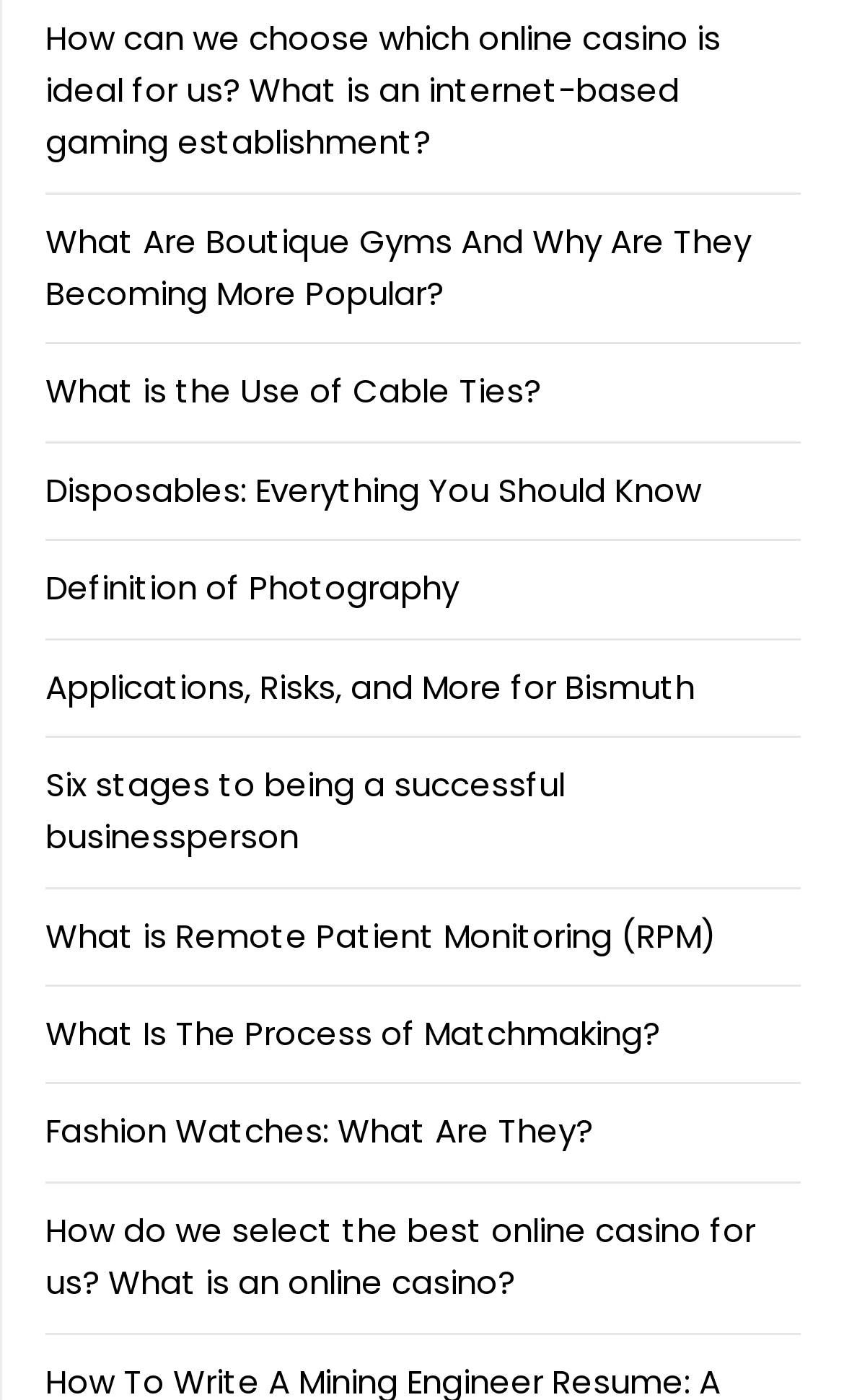Please identify the bounding box coordinates of the clickable element to fulfill the following instruction: "Read about how to choose an online casino". The coordinates should be four float numbers between 0 and 1, i.e., [left, top, right, bottom].

[0.054, 0.01, 0.854, 0.118]